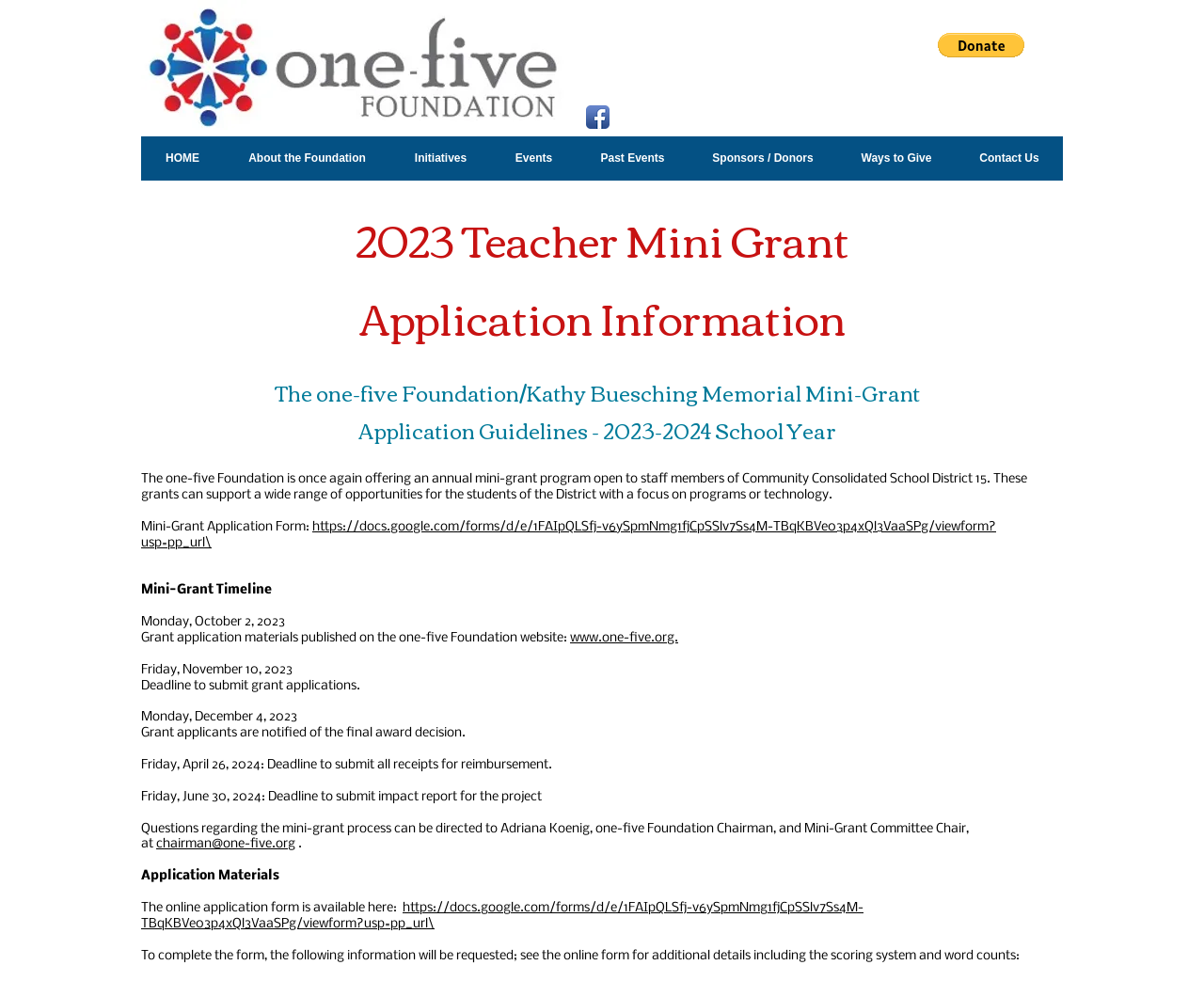What is the deadline to submit grant applications?
Based on the image, answer the question in a detailed manner.

The question asks for the deadline to submit grant applications. By reading the webpage, we can find the answer in the 'Mini-Grant Timeline' section, where it is stated that 'Friday, November 10, 2023' is the 'Deadline to submit grant applications'. Therefore, the answer is 'Friday, November 10, 2023'.